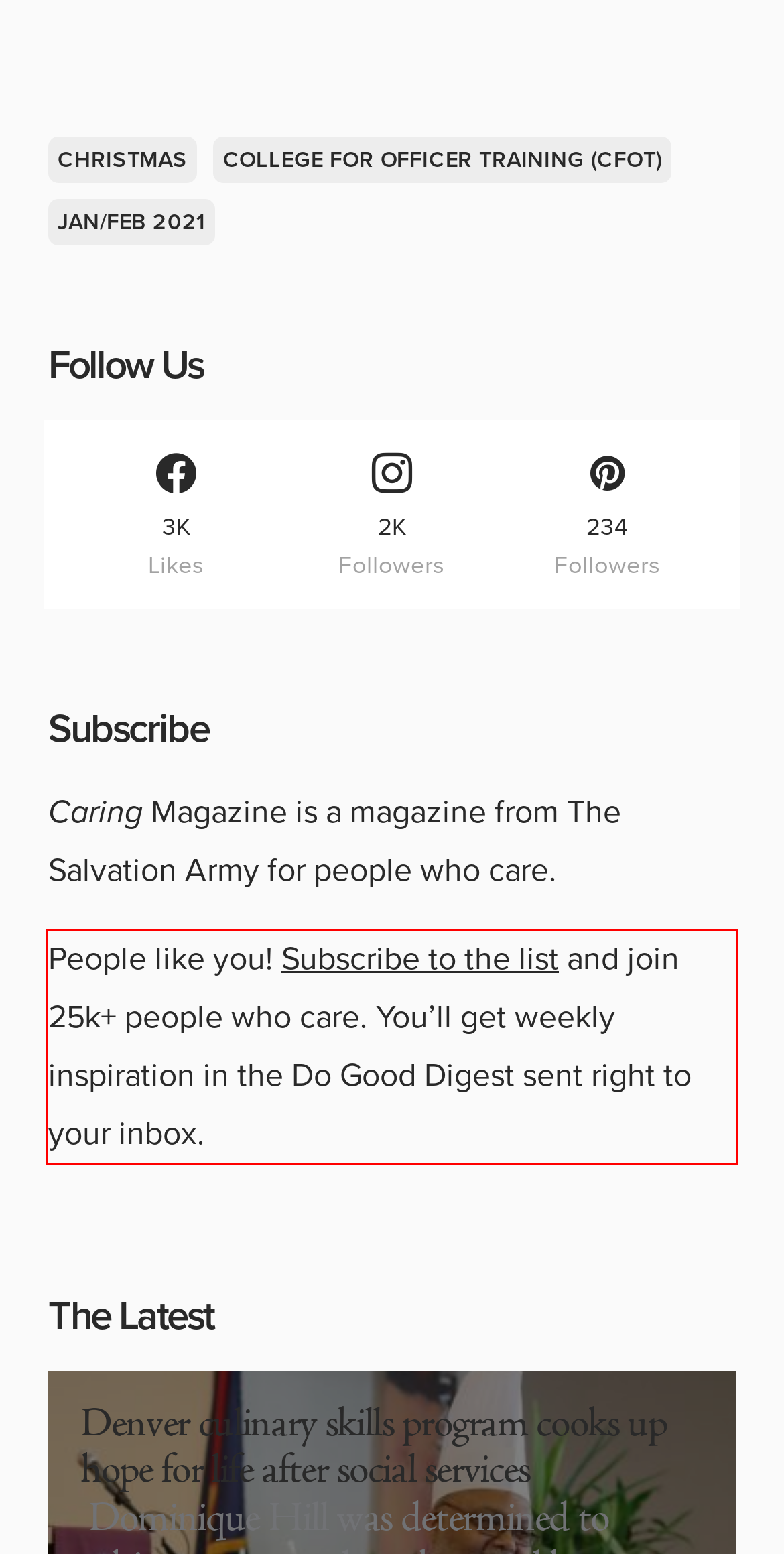Given a screenshot of a webpage, identify the red bounding box and perform OCR to recognize the text within that box.

People like you! Subscribe to the list and join 25k+ people who care. You’ll get weekly inspiration in the Do Good Digest sent right to your inbox.